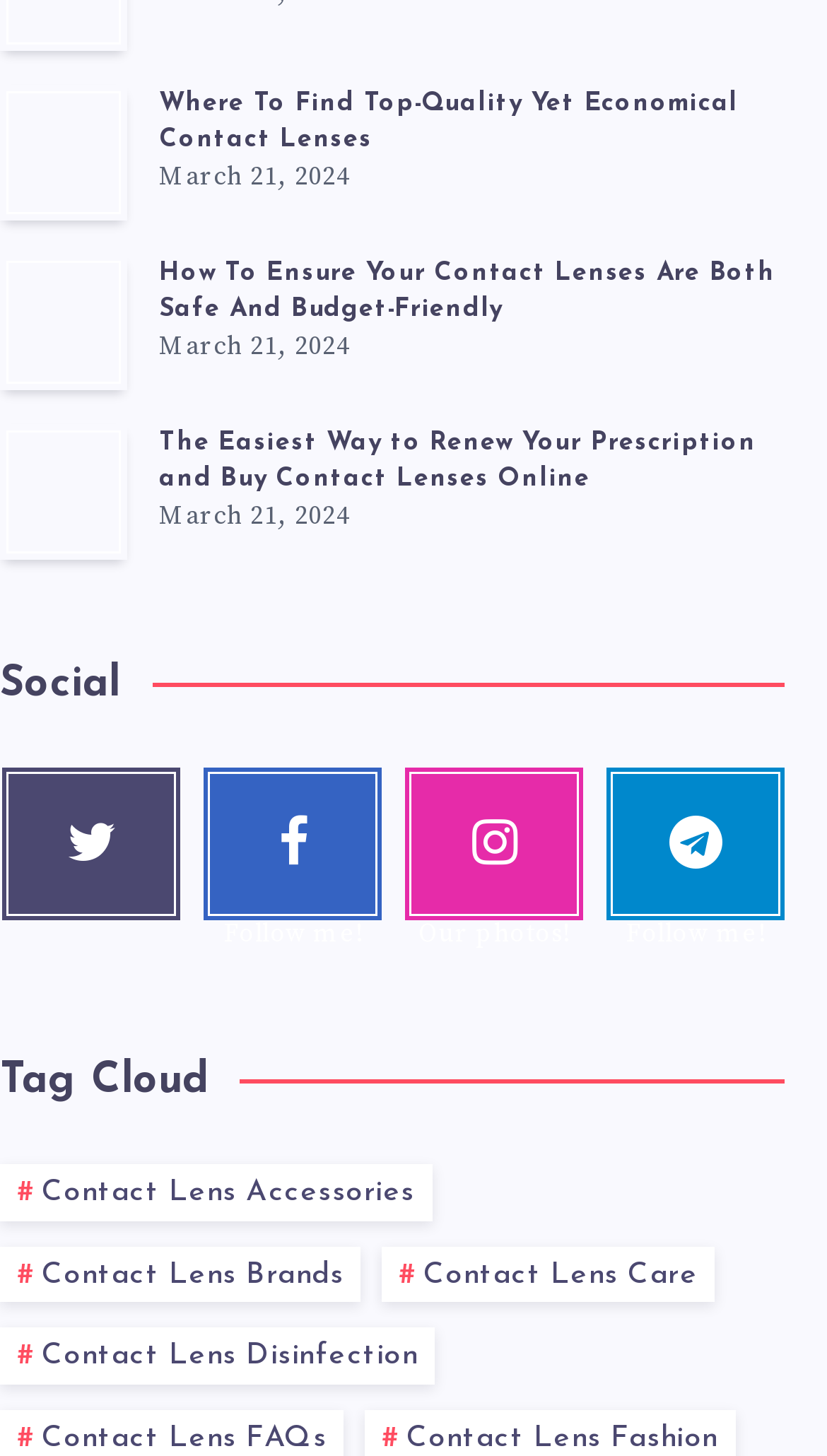Locate the bounding box coordinates of the element I should click to achieve the following instruction: "Check the date of the article about ensuring contact lenses are safe and budget-friendly".

[0.192, 0.228, 0.423, 0.25]